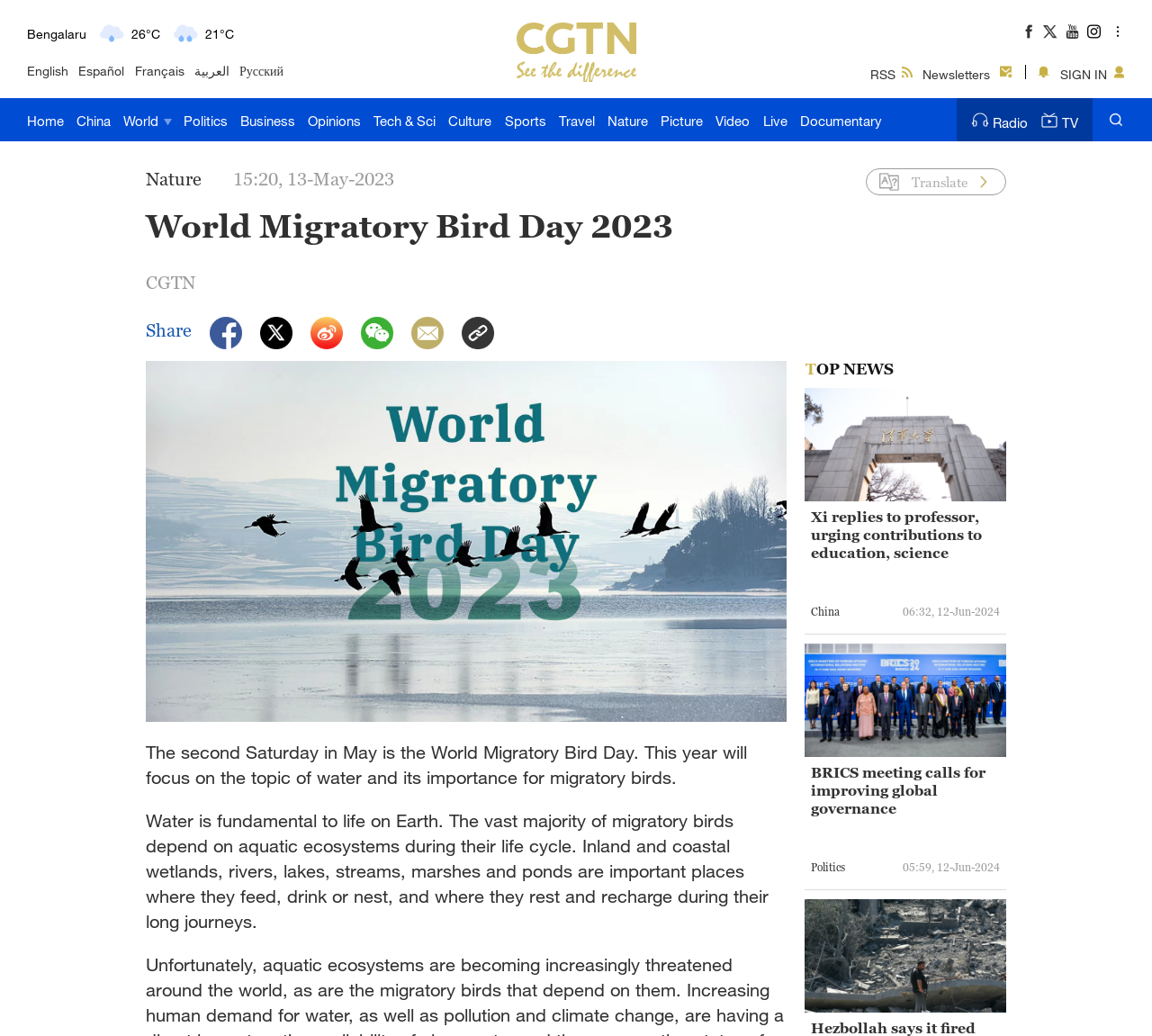What is the current temperature in Mumbai?
From the screenshot, supply a one-word or short-phrase answer.

33°C